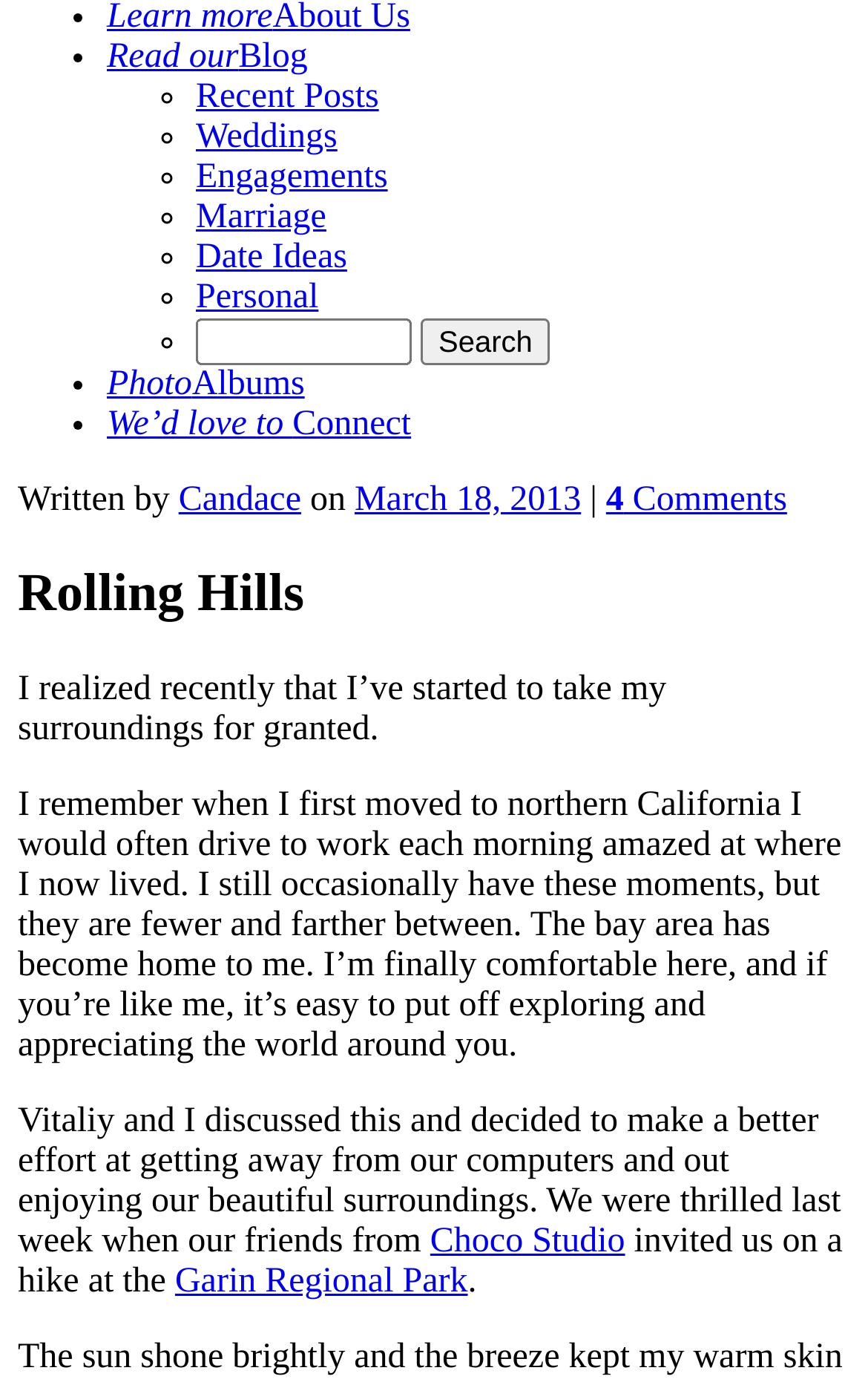Using the element description: "Choco Studio", determine the bounding box coordinates. The coordinates should be in the format [left, top, right, bottom], with values between 0 and 1.

[0.496, 0.884, 0.72, 0.912]